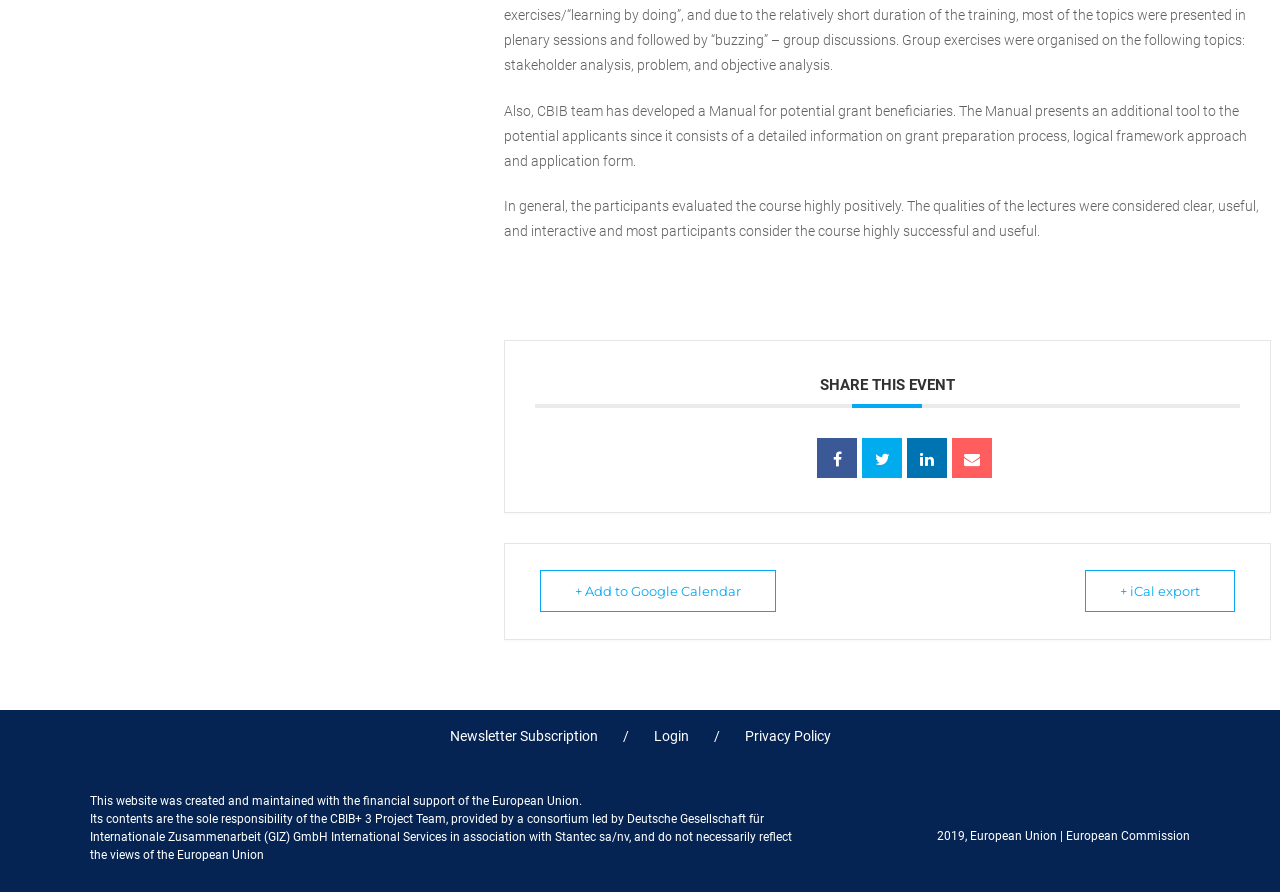How many social media links are available to share the event?
We need a detailed and meticulous answer to the question.

There are four social media links available to share the event, which are Facebook, Twitter, LinkedIn, and Email, represented by the link elements with IDs 801, 802, 803, and 804 respectively.